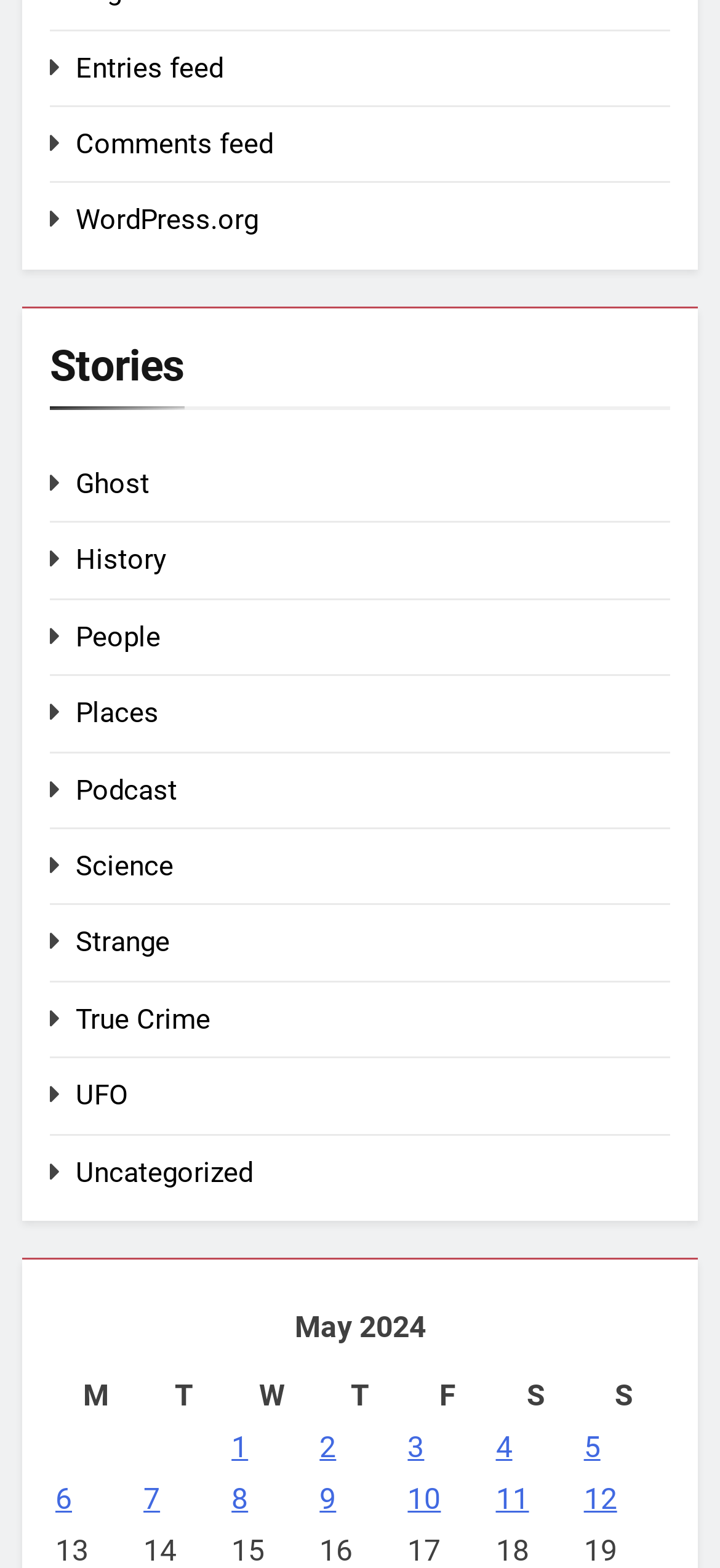What is the purpose of the table on the webpage?
Using the image, answer in one word or phrase.

To display post publication dates